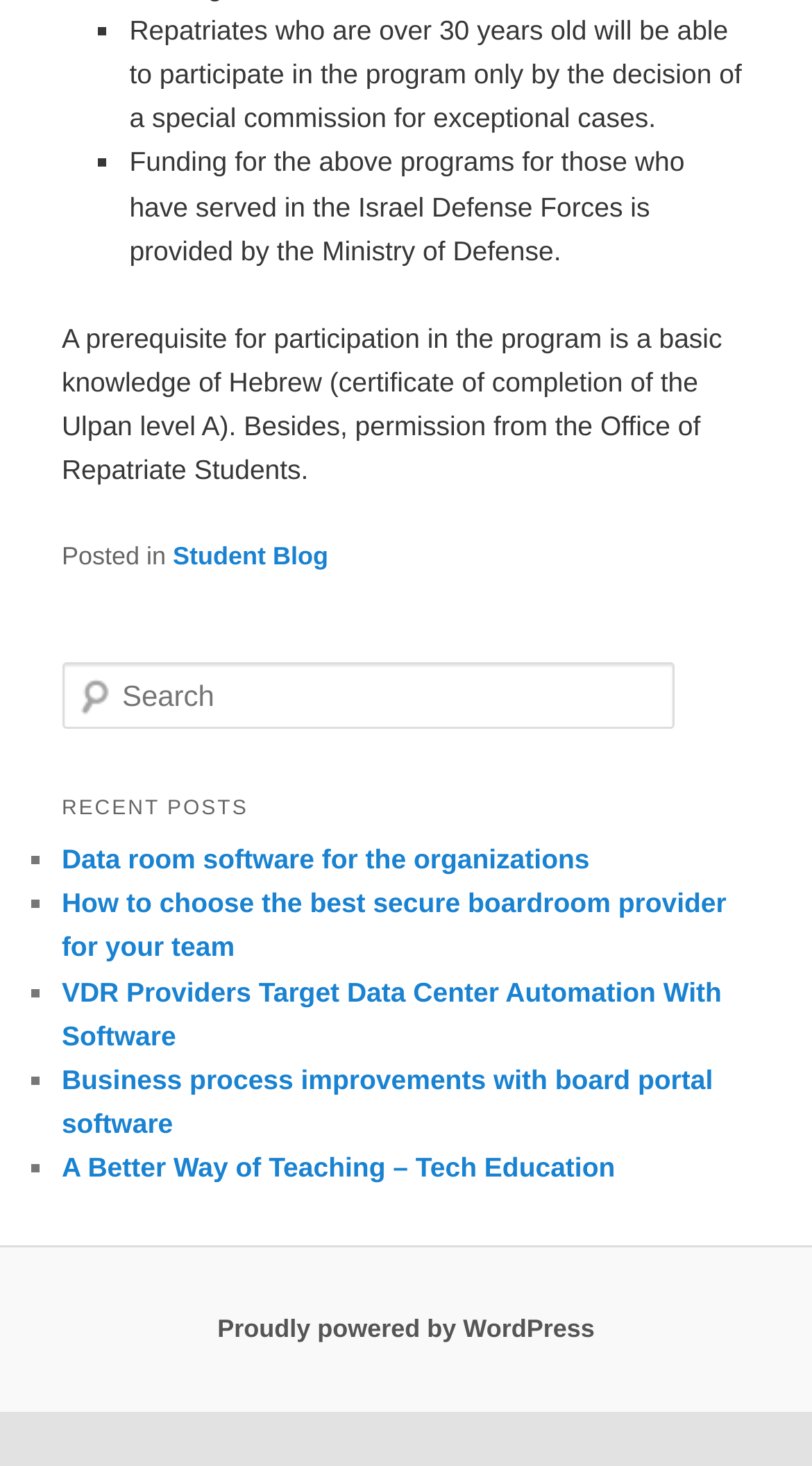From the element description parent_node: Search name="s" placeholder="Search", predict the bounding box coordinates of the UI element. The coordinates must be specified in the format (top-left x, top-left y, bottom-right x, bottom-right y) and should be within the 0 to 1 range.

[0.076, 0.451, 0.832, 0.497]